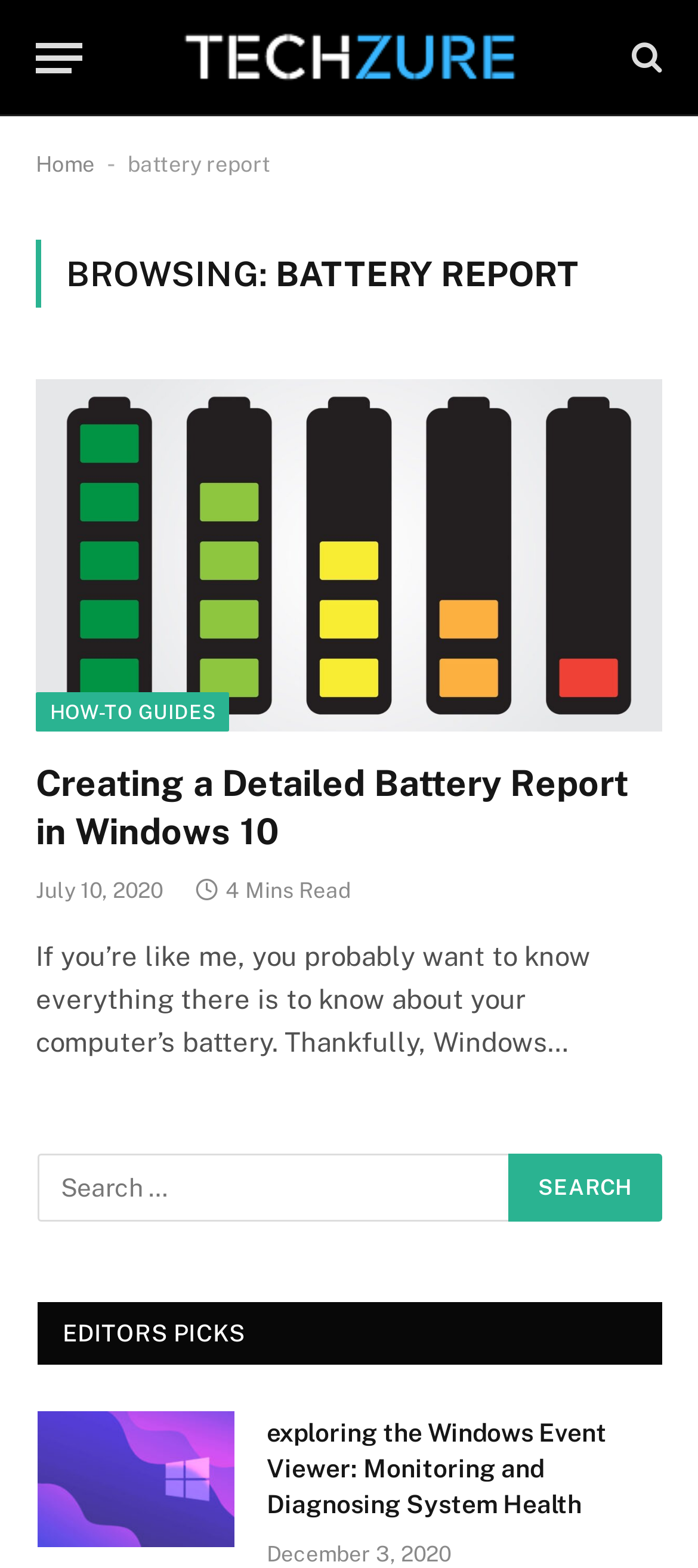Predict the bounding box coordinates of the area that should be clicked to accomplish the following instruction: "Read the article about creating a detailed battery report in Windows 10". The bounding box coordinates should consist of four float numbers between 0 and 1, i.e., [left, top, right, bottom].

[0.051, 0.485, 0.949, 0.547]